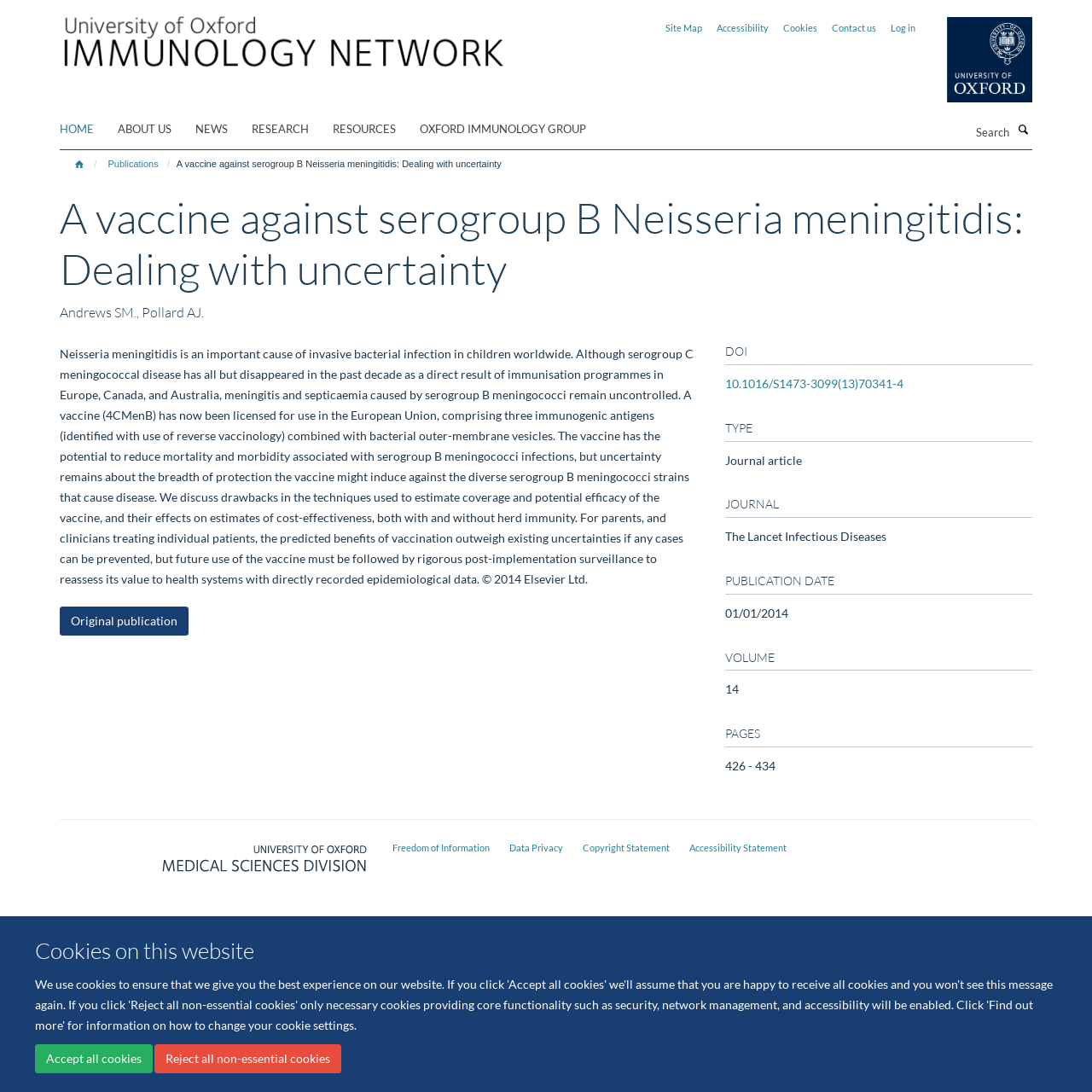Please study the image and answer the question comprehensively:
What is the date of publication of the article?

I determined the date by looking at the section on the webpage that lists the publication details, specifically the heading 'PUBLICATION DATE' and the text '01/01/2014'.